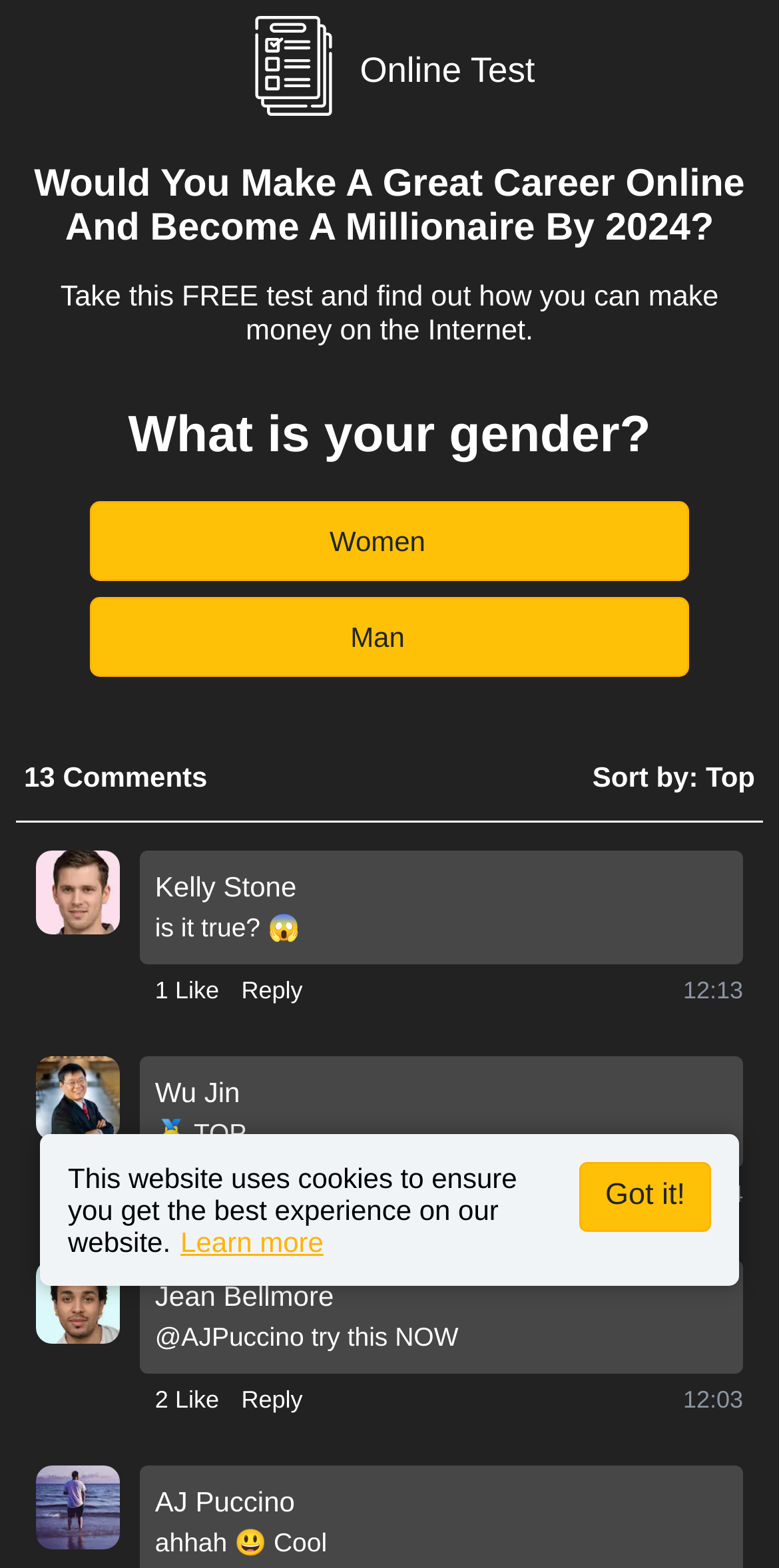What is the first question asked in the survey?
Use the information from the screenshot to give a comprehensive response to the question.

The first question asked in the survey is 'What is your gender?' which is indicated by the StaticText element with the text 'What is your gender?' and accompanied by two button elements labeled 'Women' and 'Man'.